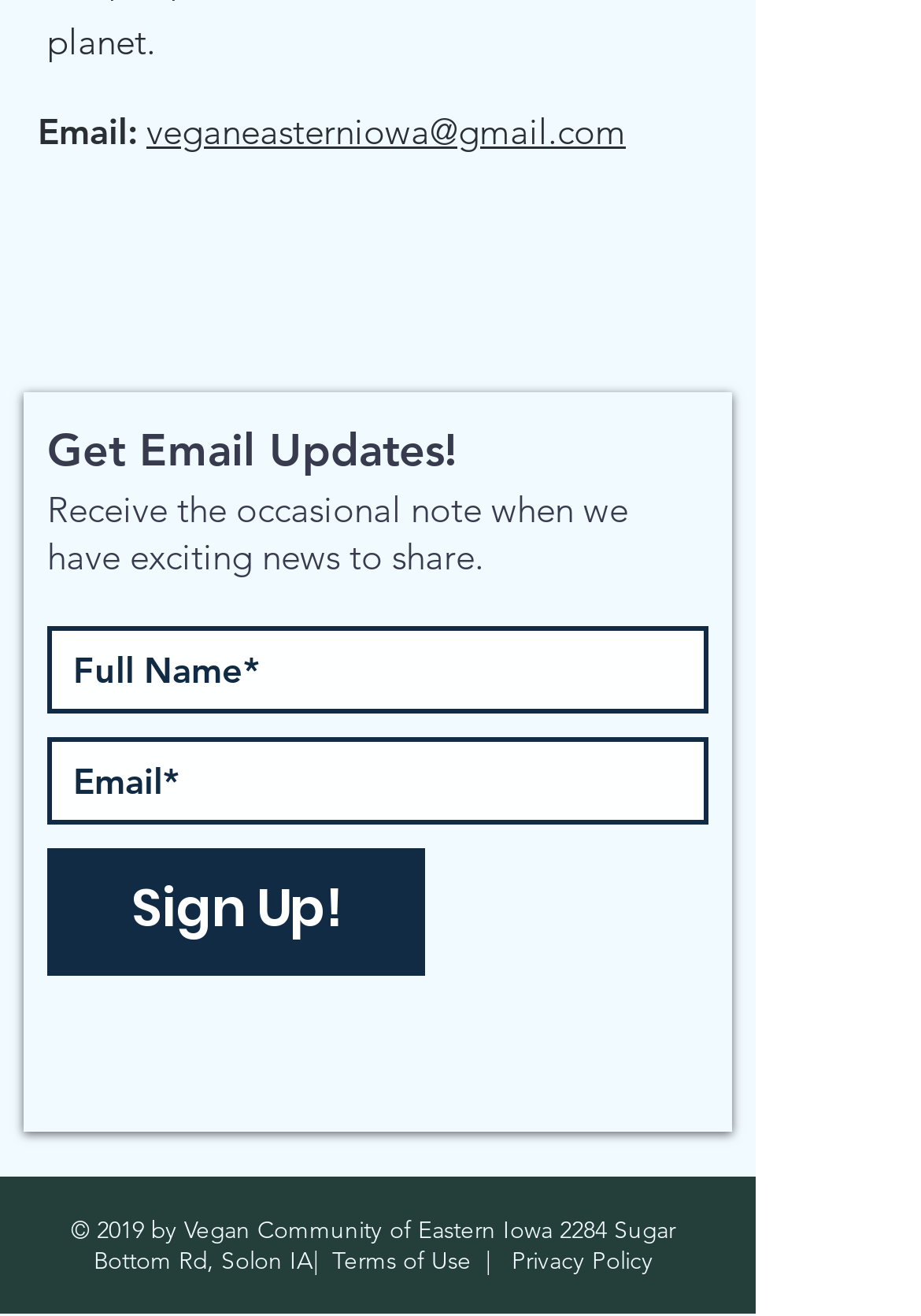Determine the bounding box coordinates for the area that needs to be clicked to fulfill this task: "Sign up for email updates". The coordinates must be given as four float numbers between 0 and 1, i.e., [left, top, right, bottom].

[0.051, 0.644, 0.462, 0.741]